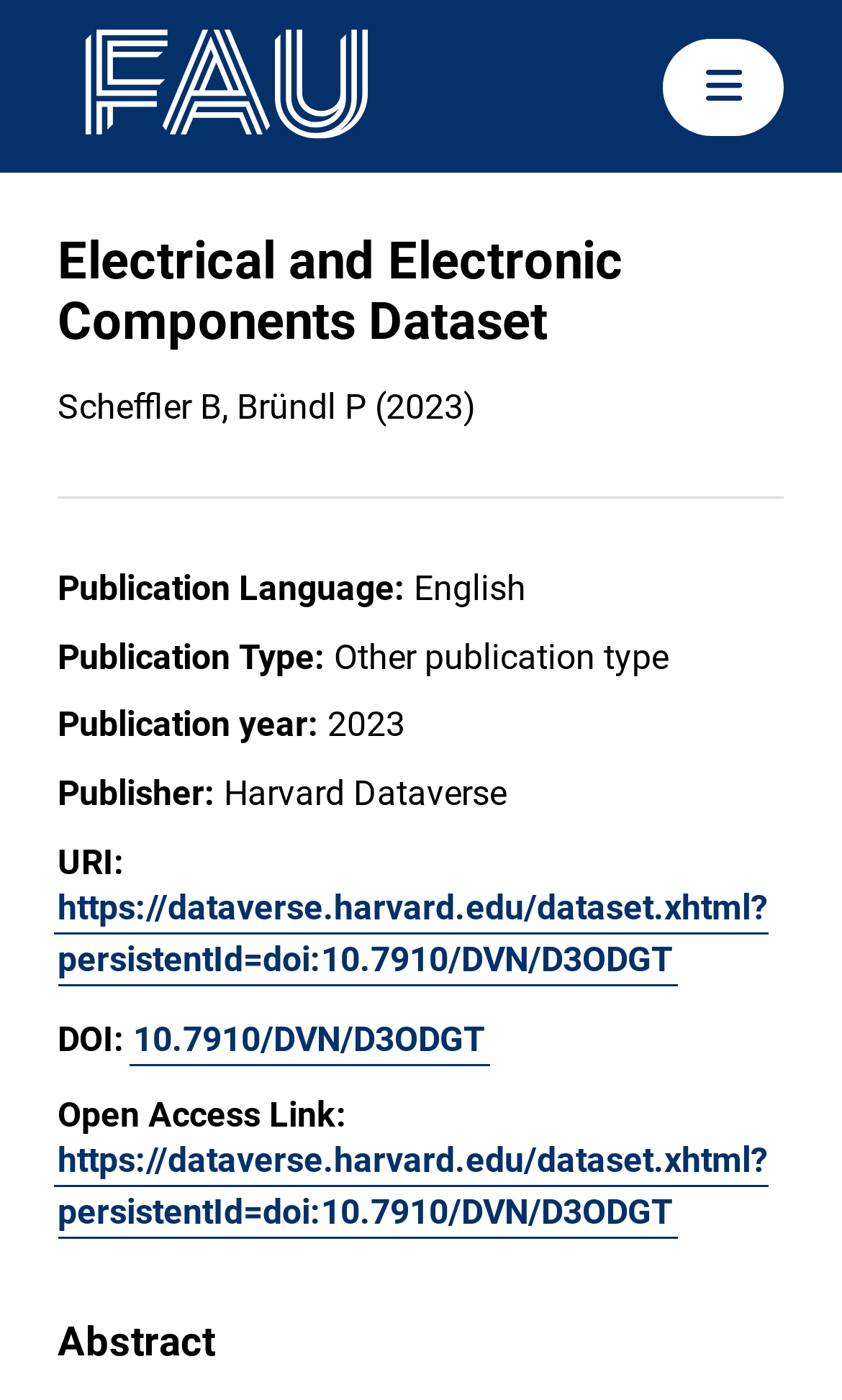Please determine the headline of the webpage and provide its content.

Electrical and Electronic Components Dataset